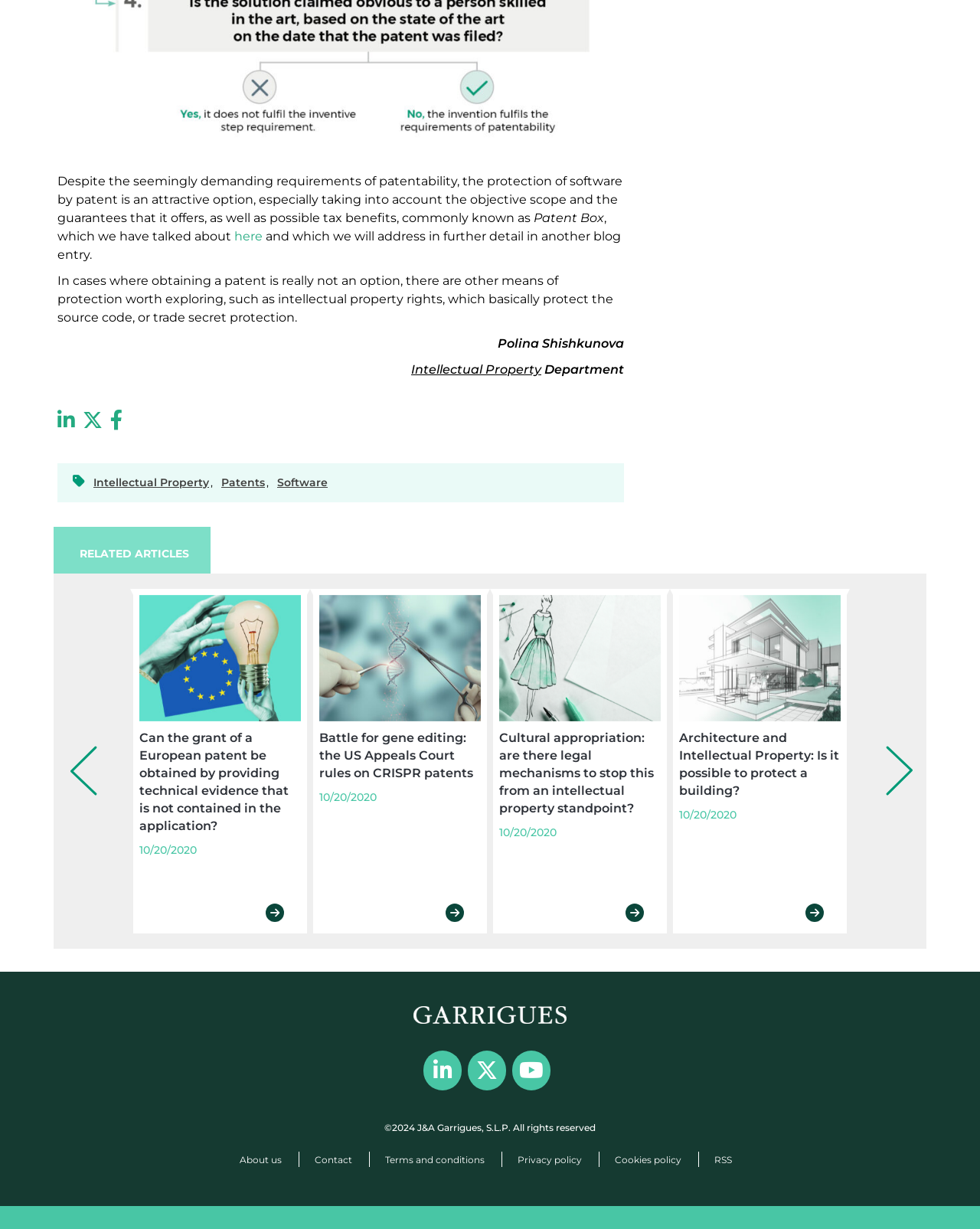Who is the author of the blog post?
By examining the image, provide a one-word or phrase answer.

Polina Shishkunova